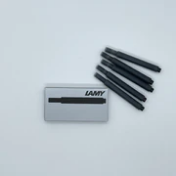Provide a comprehensive description of the image.

This image showcases the **Lamy T10 Ink Cartridges in Black**, a highly regarded choice for fountain pen enthusiasts. The cartridges are neatly displayed alongside a sleek, silver packaging that features the Lamy logo, emphasizing the brand's commitment to quality. The five black cartridges are designed for easy insertion into compatible Lamy pens, providing a smooth and reliable writing experience. Ideal for both everyday use and special projects, these cartridges ensure that writers can enjoy consistent ink flow and vibrant color. Perfect for those who appreciate the art of writing, whether for note-taking or creative endeavors.